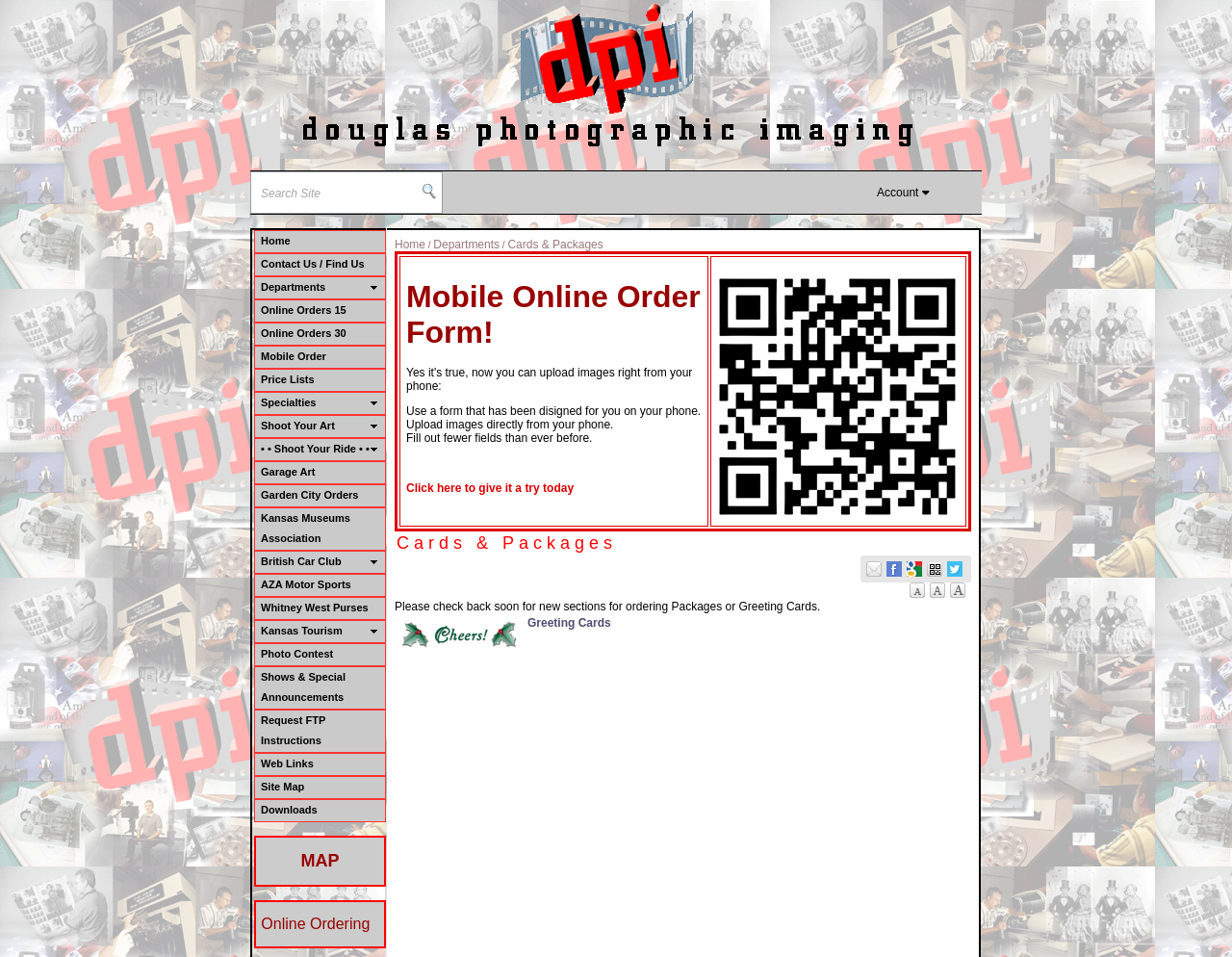Can you identify the bounding box coordinates of the clickable region needed to carry out this instruction: 'Search the site'? The coordinates should be four float numbers within the range of 0 to 1, stated as [left, top, right, bottom].

[0.208, 0.185, 0.329, 0.217]